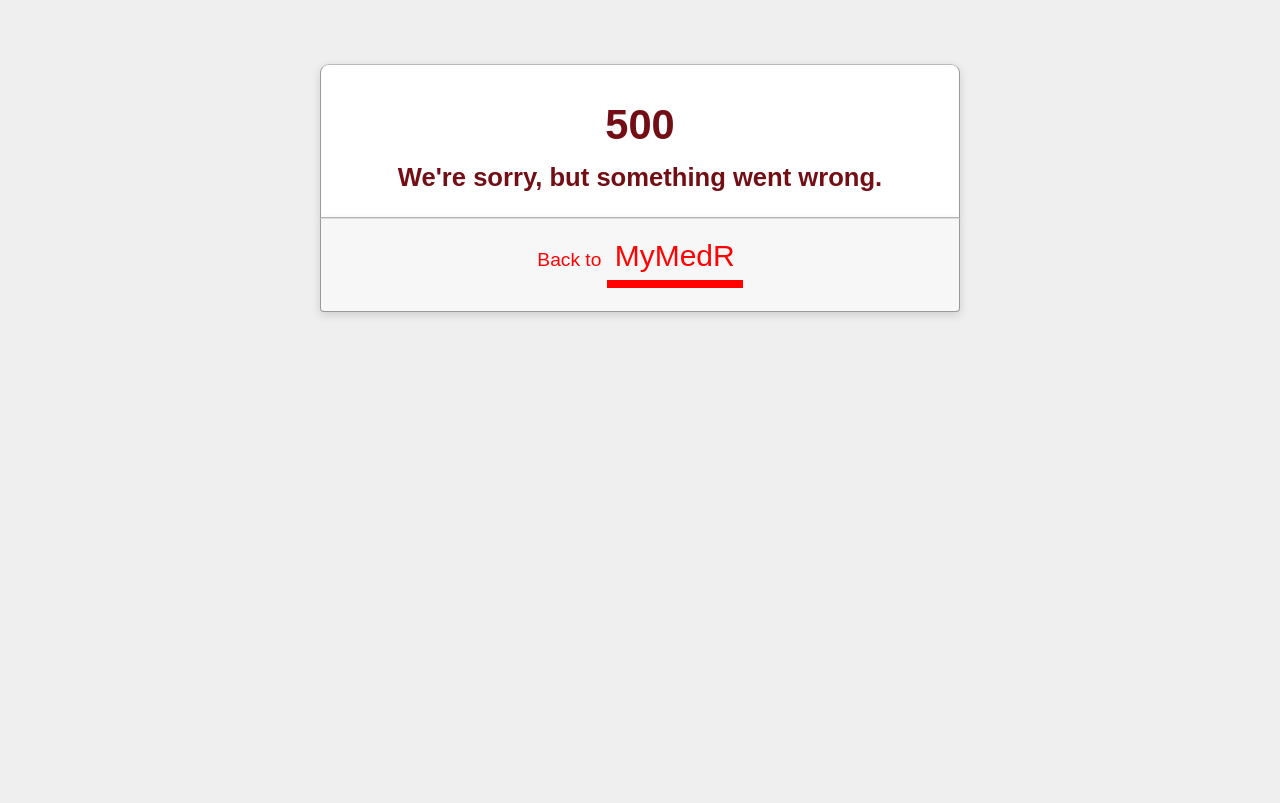Find the bounding box of the element with the following description: "Back to MyMedR". The coordinates must be four float numbers between 0 and 1, formatted as [left, top, right, bottom].

[0.42, 0.31, 0.58, 0.336]